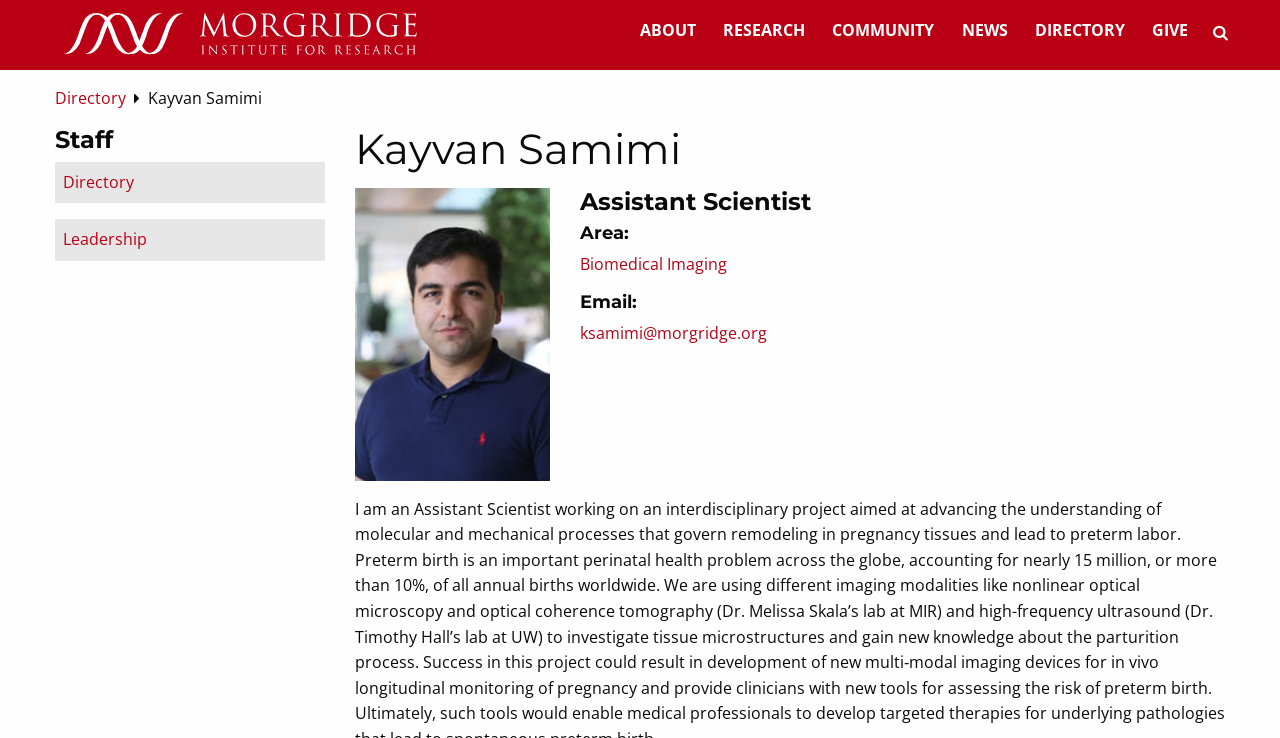What is the email address of Kayvan Samimi?
Using the details from the image, give an elaborate explanation to answer the question.

I found the email address 'ksamimi@morgridge.org' in the link element with bounding box coordinates [0.453, 0.436, 0.599, 0.466].